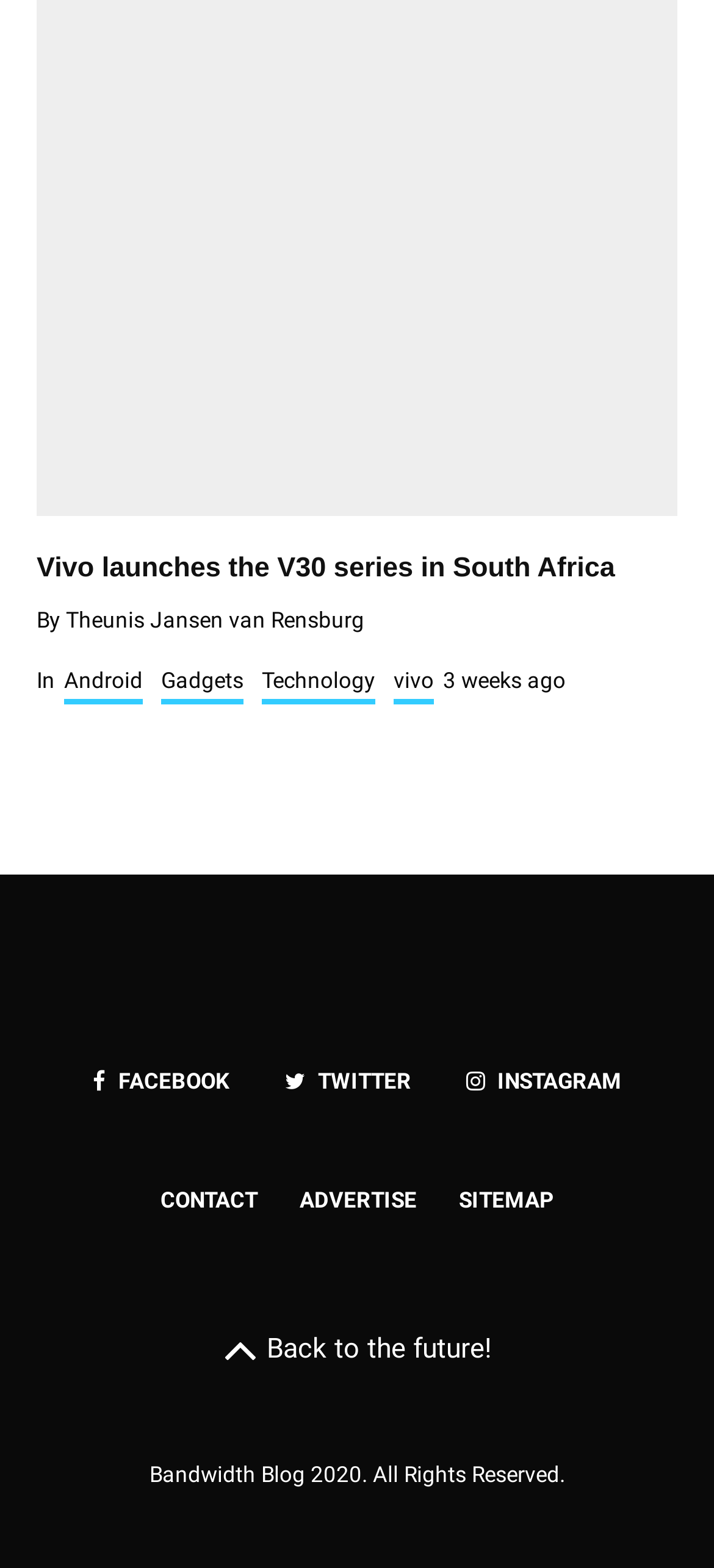Please specify the bounding box coordinates of the area that should be clicked to accomplish the following instruction: "Contact the website". The coordinates should consist of four float numbers between 0 and 1, i.e., [left, top, right, bottom].

[0.224, 0.755, 0.36, 0.779]